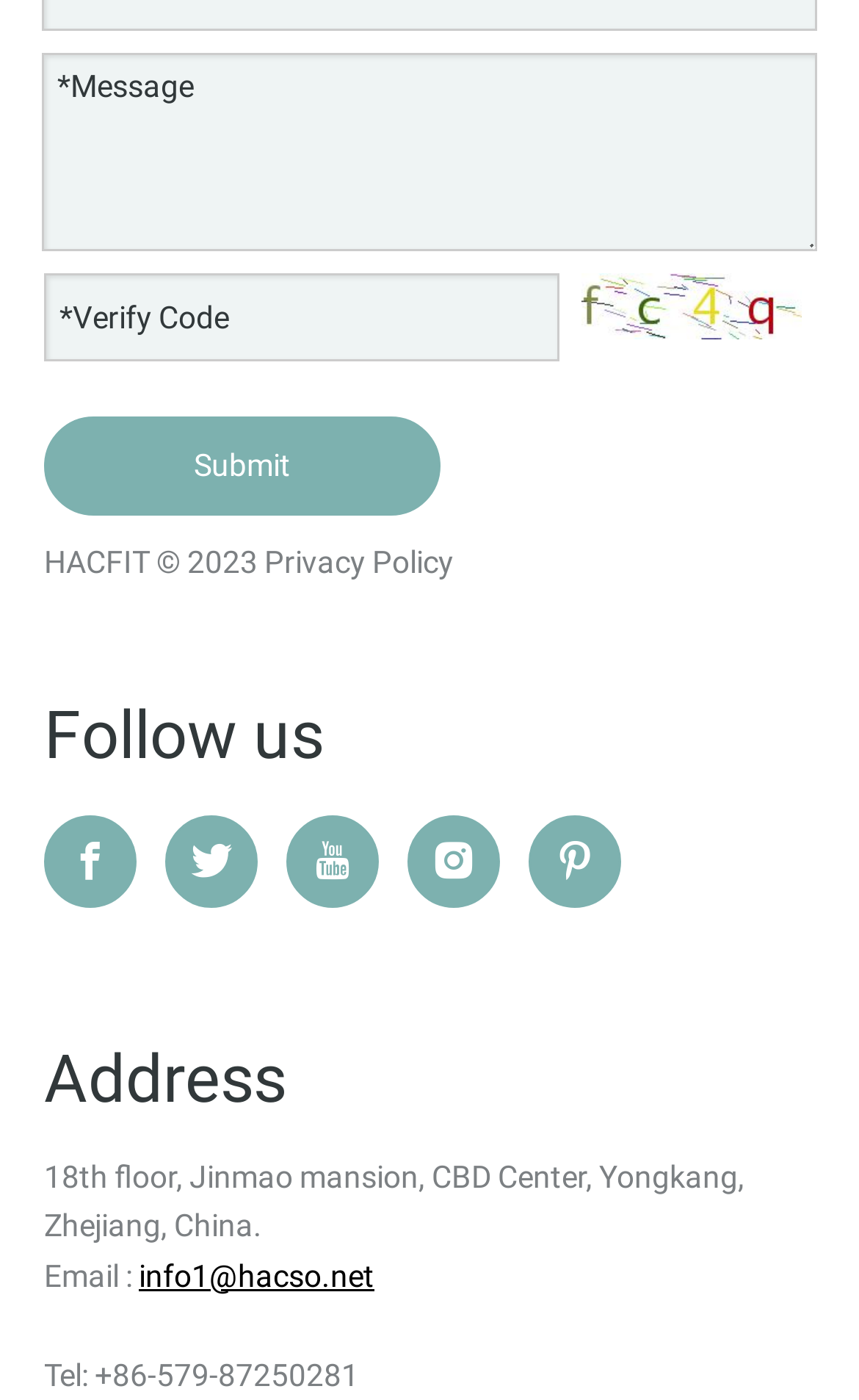Extract the bounding box coordinates for the HTML element that matches this description: "name="faptcha_response_field" placeholder="*Verify Code"". The coordinates should be four float numbers between 0 and 1, i.e., [left, top, right, bottom].

[0.051, 0.194, 0.651, 0.257]